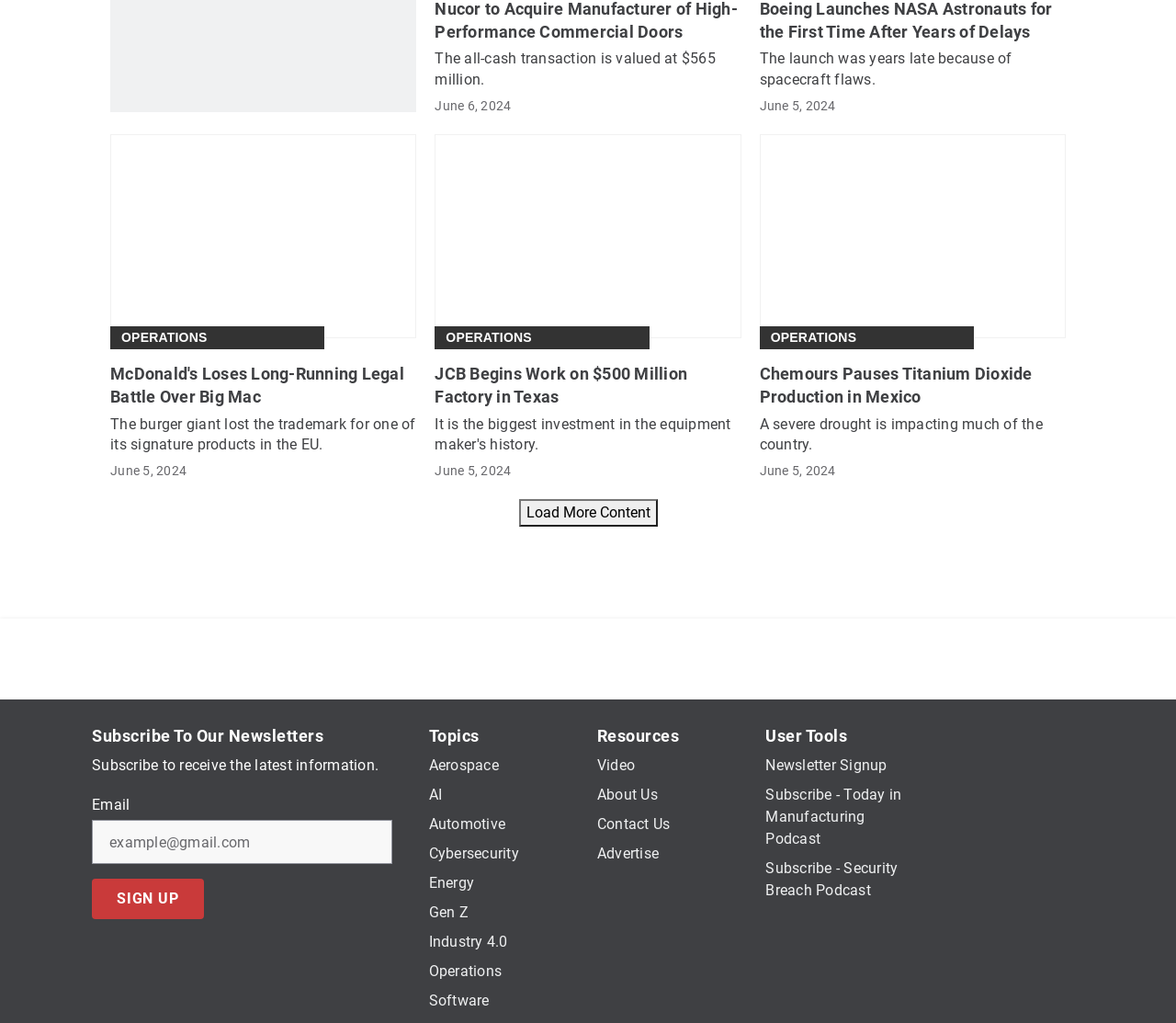What is the location of JCB's factory?
Using the image as a reference, answer with just one word or a short phrase.

San Antonio